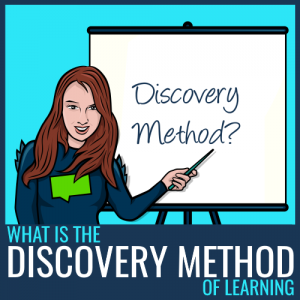What is written on the whiteboard?
Provide a detailed and well-explained answer to the question.

The whiteboard in the image has the phrase 'Discovery Method?' prominently displayed, which is a key element of the illustration and likely related to the concept of the Discovery Method in learning.